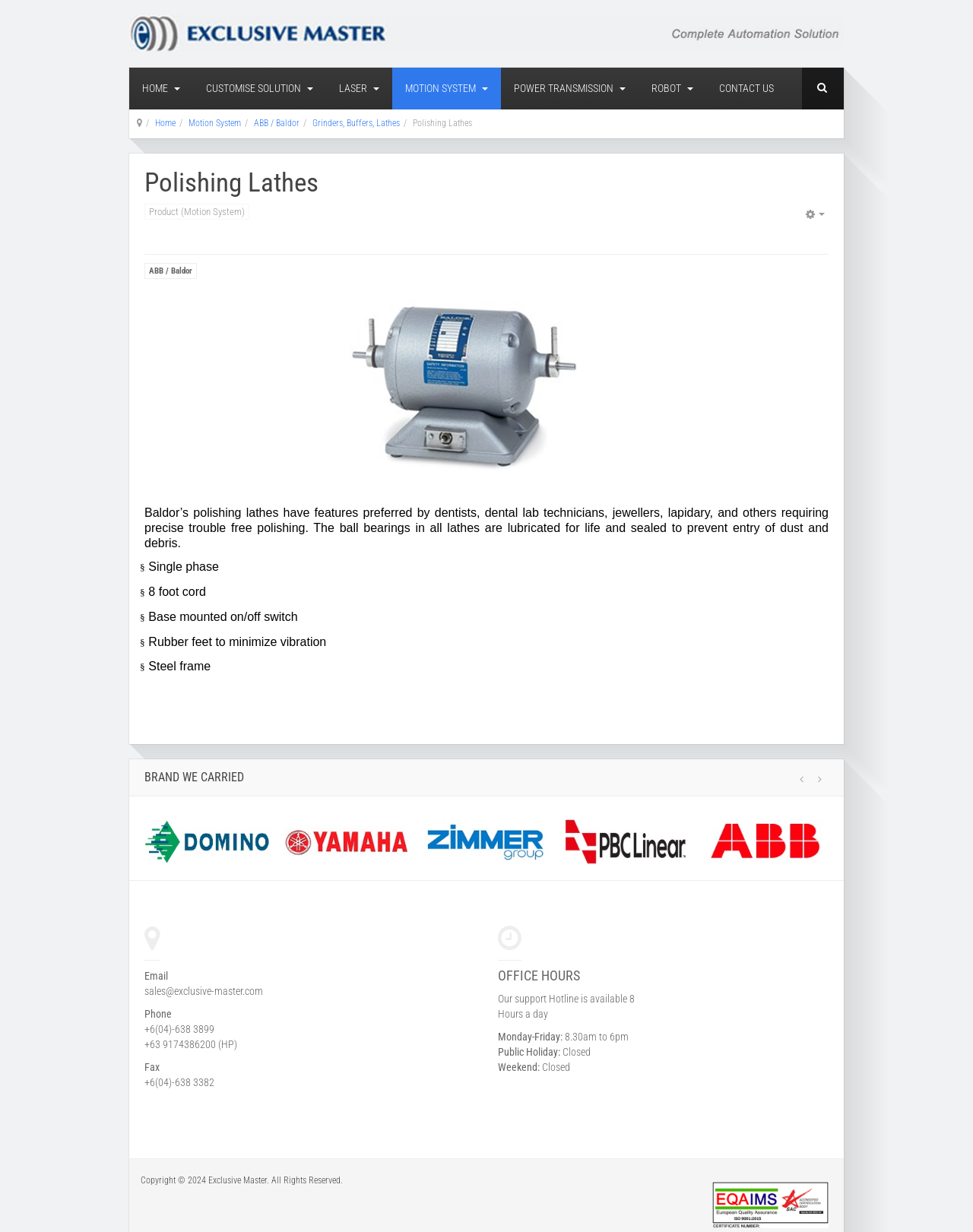Please reply to the following question using a single word or phrase: 
What is the brand mentioned on this webpage?

Baldor